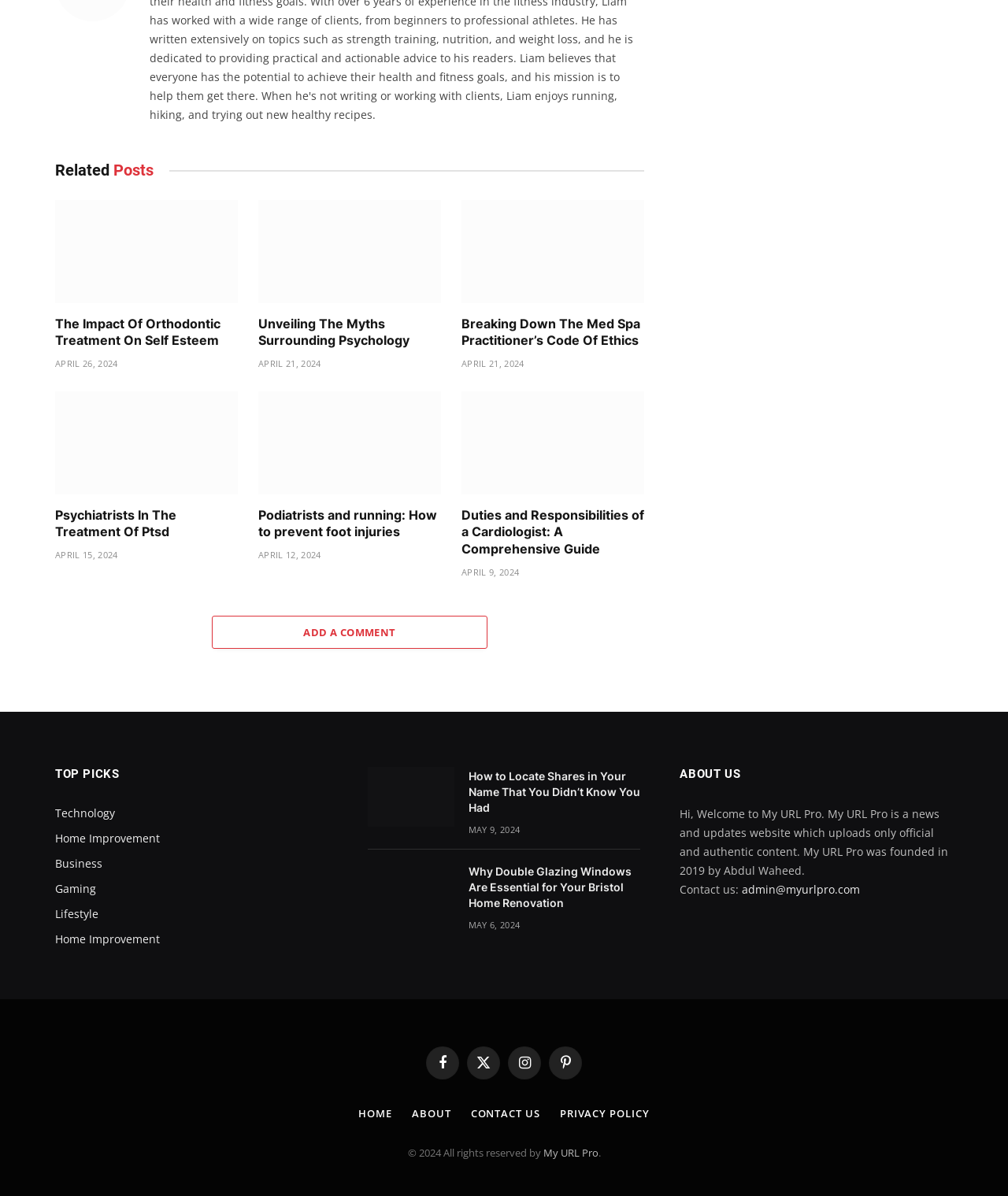How many social media links are available?
Give a detailed and exhaustive answer to the question.

I counted the number of social media links at the bottom of the page, which are 4 in total: Facebook, Twitter, Instagram, and Pinterest.